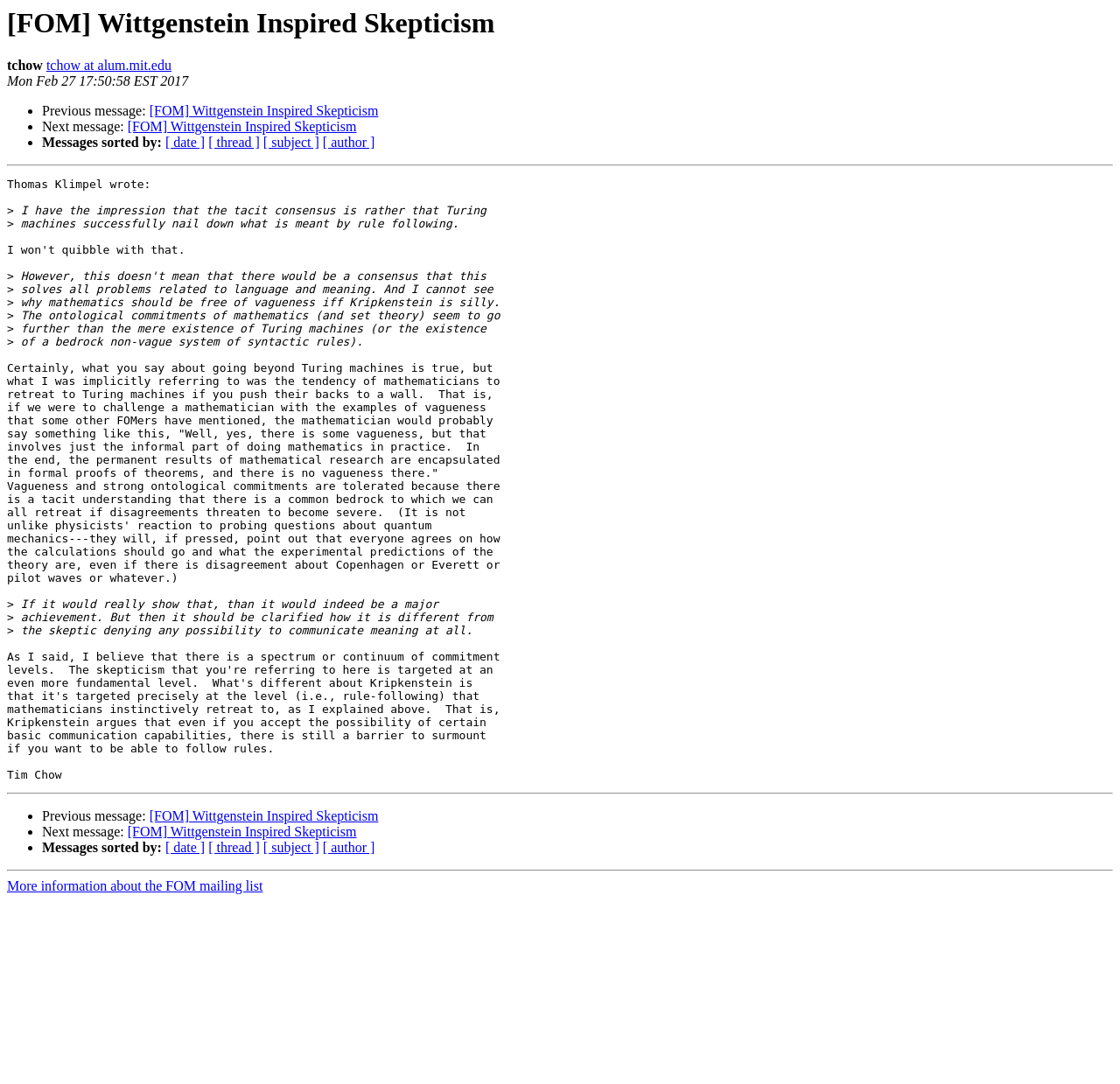Please identify the bounding box coordinates of the clickable area that will fulfill the following instruction: "contact Maryland Recreational Sports". The coordinates should be in the format of four float numbers between 0 and 1, i.e., [left, top, right, bottom].

None